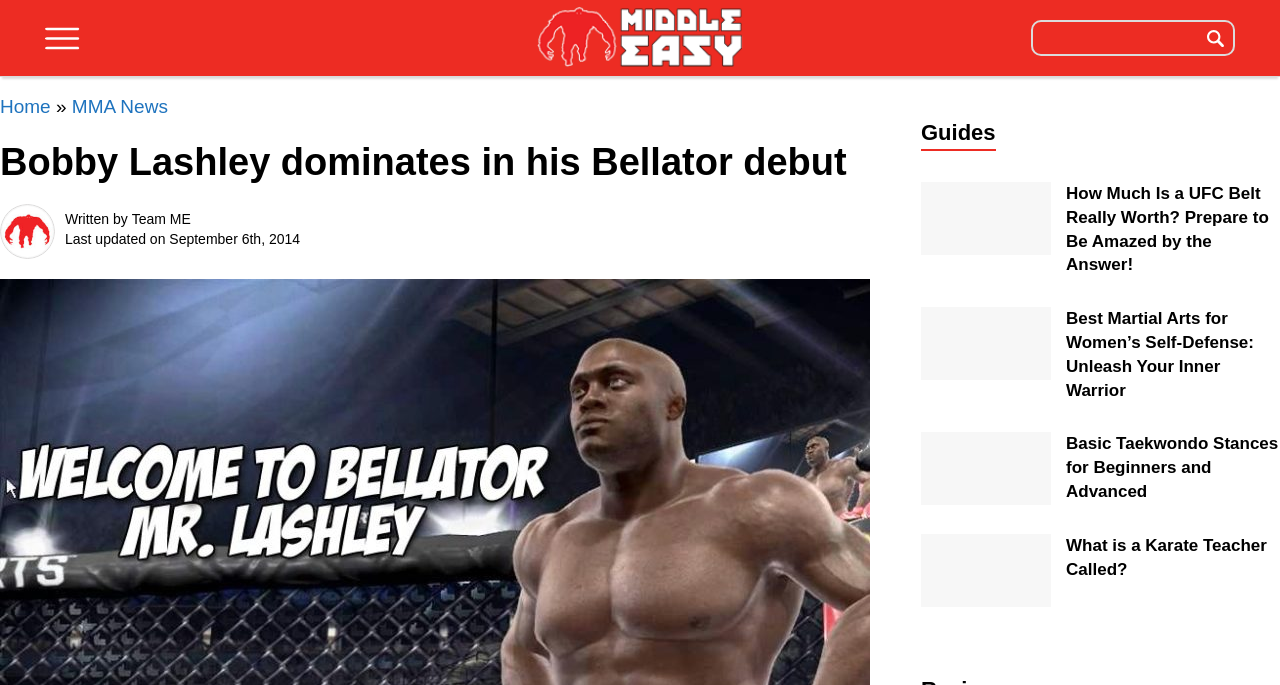Please answer the following question using a single word or phrase: How many guides are listed?

4